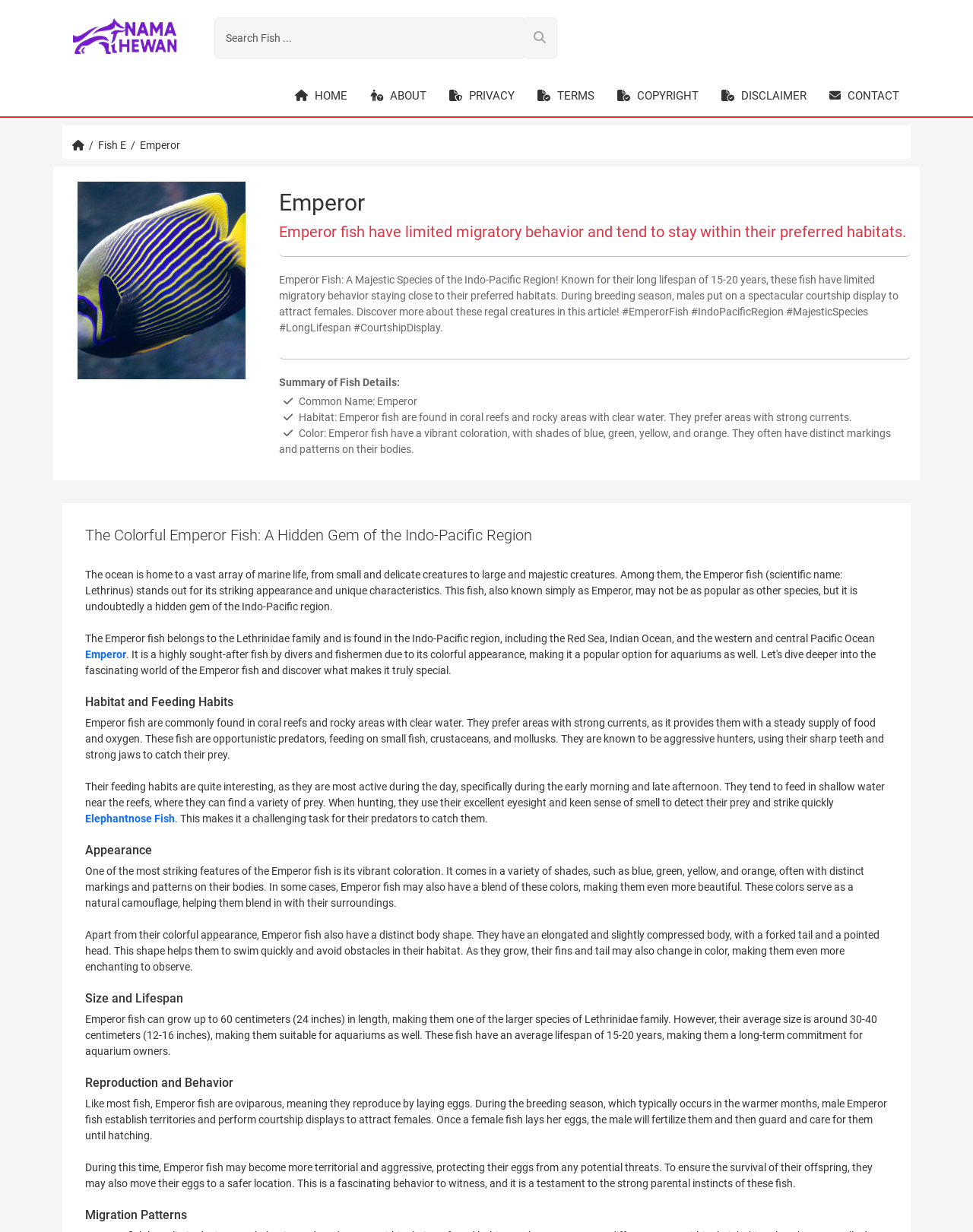Provide a brief response in the form of a single word or phrase:
What do Emperor fish feed on?

Small fish, crustaceans, and mollusks